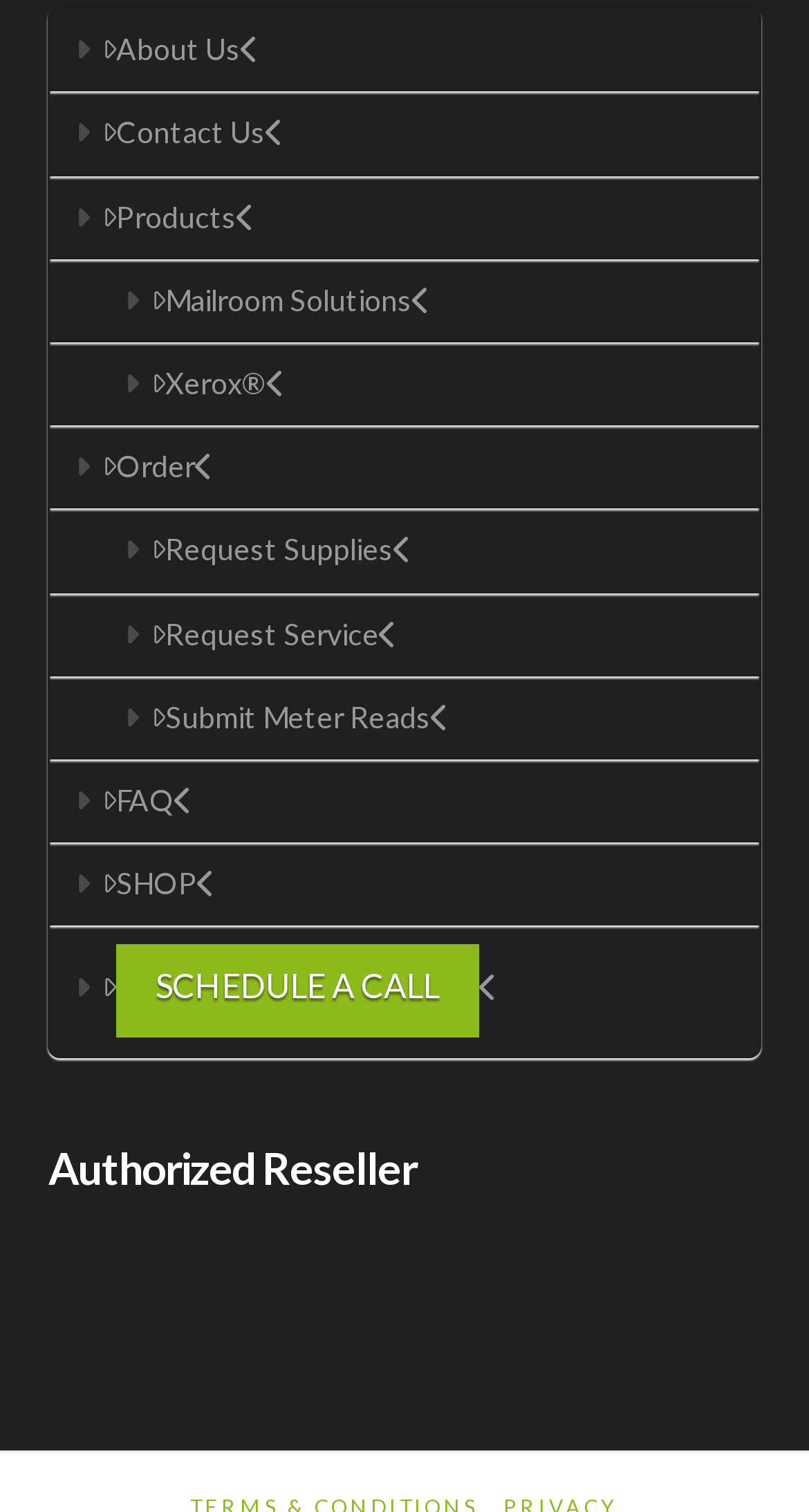Please provide a short answer using a single word or phrase for the question:
What is the last link on the webpage?

SHOP